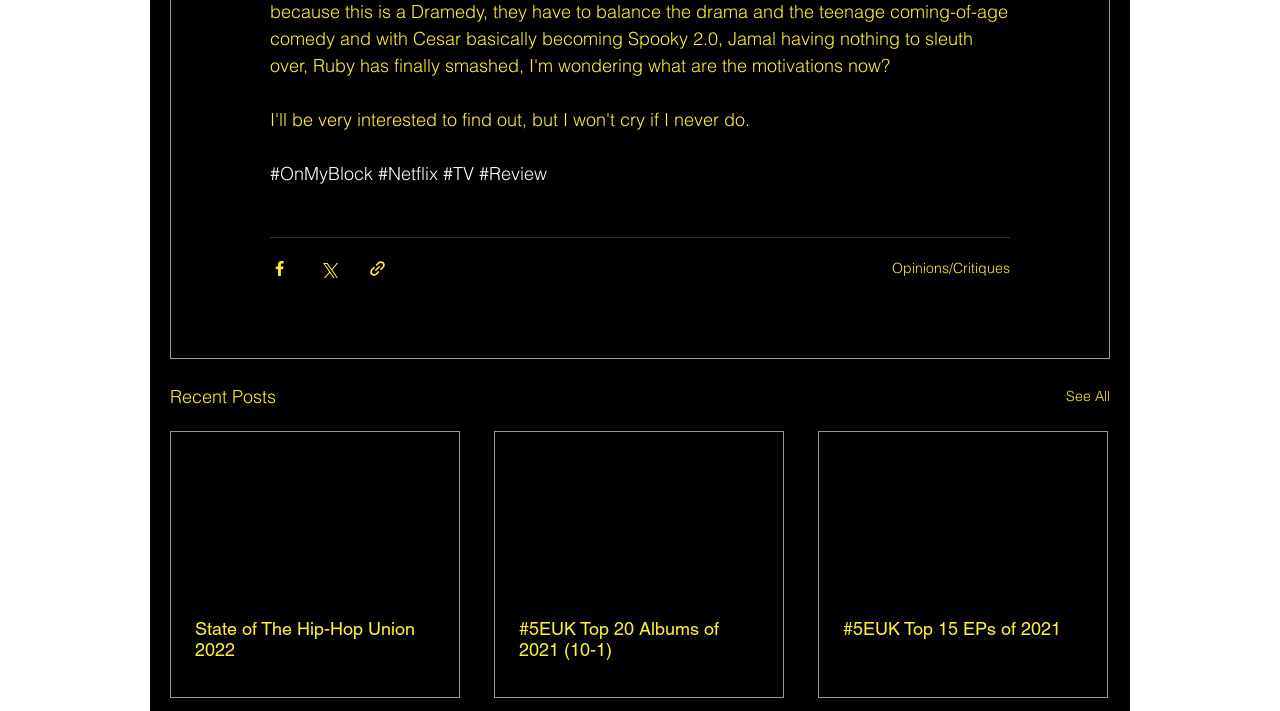Please indicate the bounding box coordinates for the clickable area to complete the following task: "Click on the Netflix link". The coordinates should be specified as four float numbers between 0 and 1, i.e., [left, top, right, bottom].

[0.295, 0.228, 0.342, 0.261]